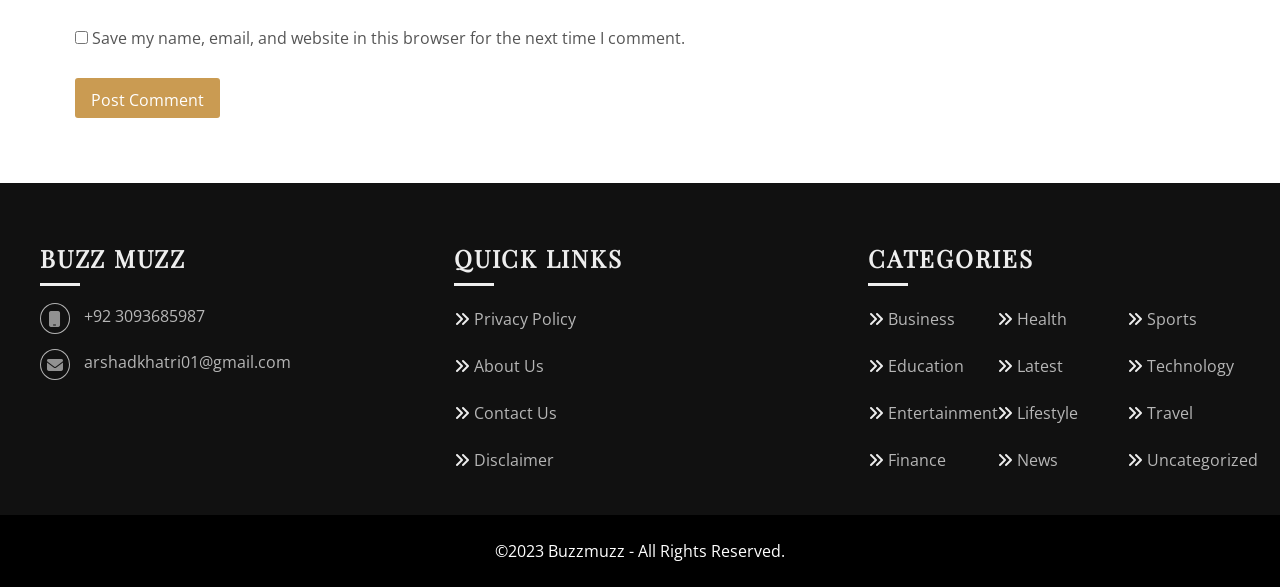Please provide a one-word or phrase answer to the question: 
What is the category below 'Entertainment'?

Finance